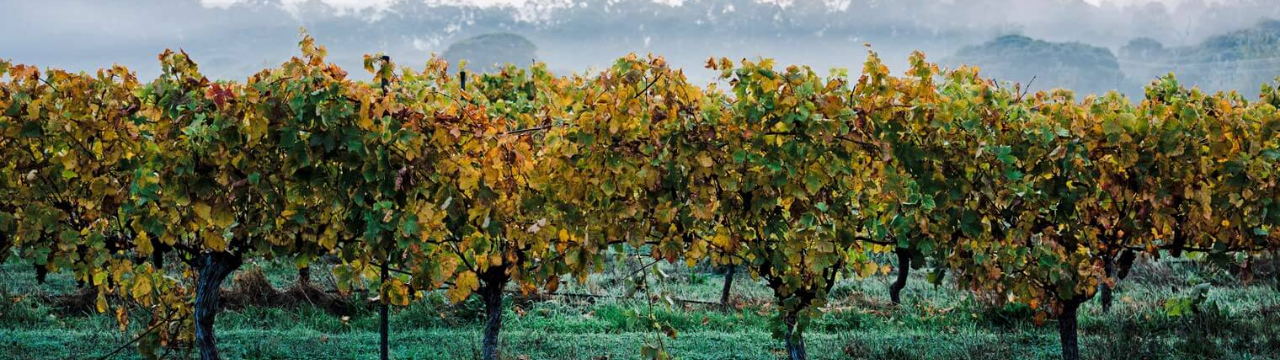Give an elaborate caption for the image.

The image beautifully captures a vineyard in Margaret River, Western Australia, showcasing rows of grapevines adorned with vibrant autumn leaves ranging from deep greens to warm yellows and browns. This seasonal transformation highlights the grapes' ripening process as they prepare for harvest, set against a backdrop of misty hills in the distance. The serene atmosphere envelops the vineyard, emphasizing its tranquility and the natural beauty of the wine region, known for producing robust varieties, particularly Shiraz. This picturesque scene is representative of the rich viticultural heritage of Celestial Bay Wines, inviting viewers to appreciate both the landscape and the artistry behind winemaking.